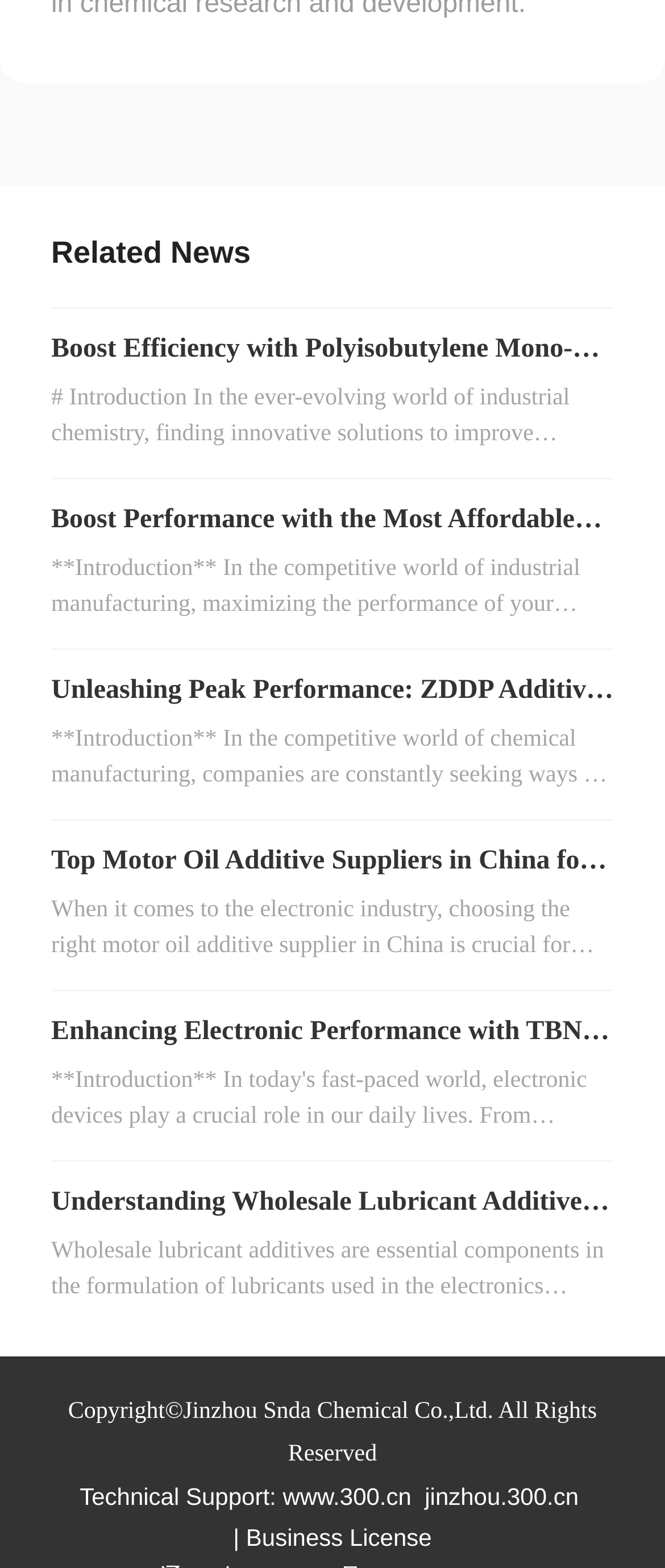Using the webpage screenshot, locate the HTML element that fits the following description and provide its bounding box: "jinzhou.300.cn".

[0.629, 0.946, 0.87, 0.963]